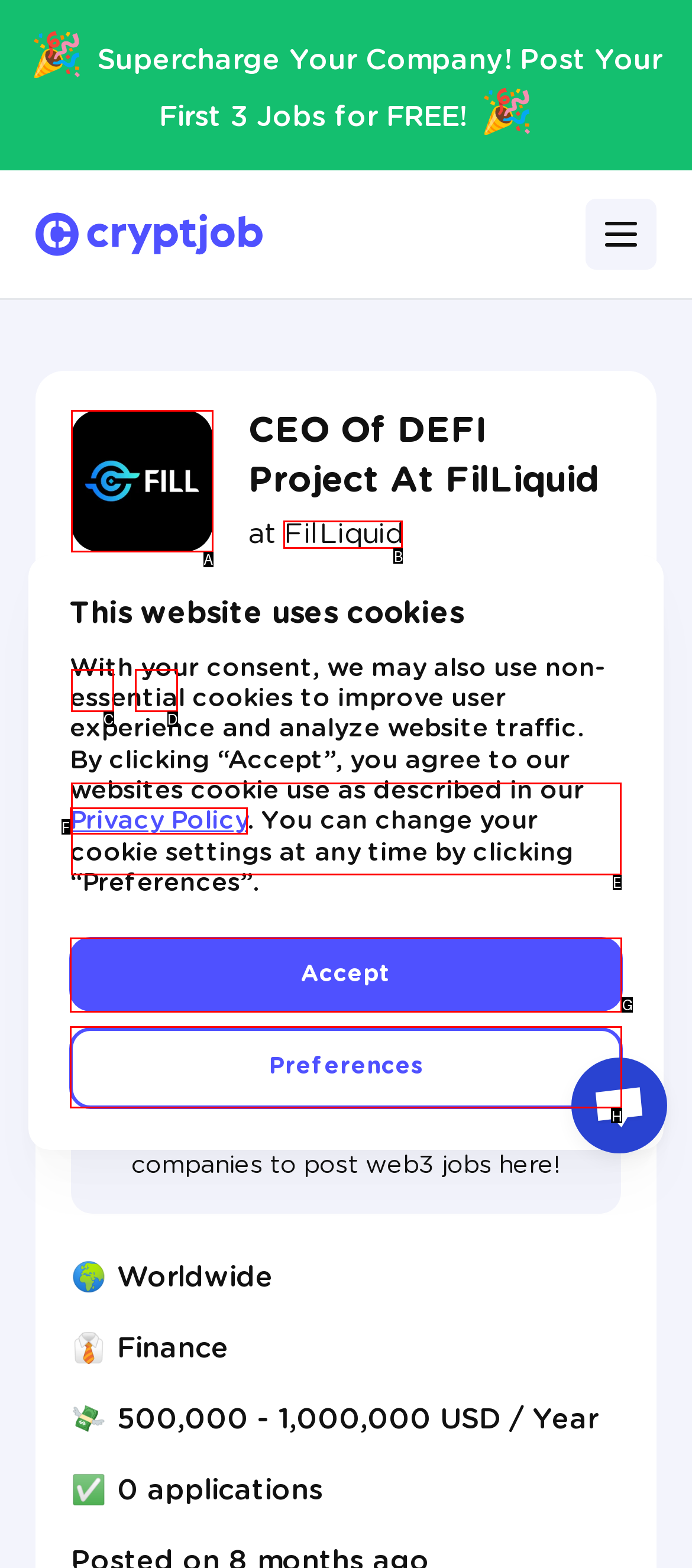To complete the task: Visit Ontario Moths Facebook Page, which option should I click? Answer with the appropriate letter from the provided choices.

None